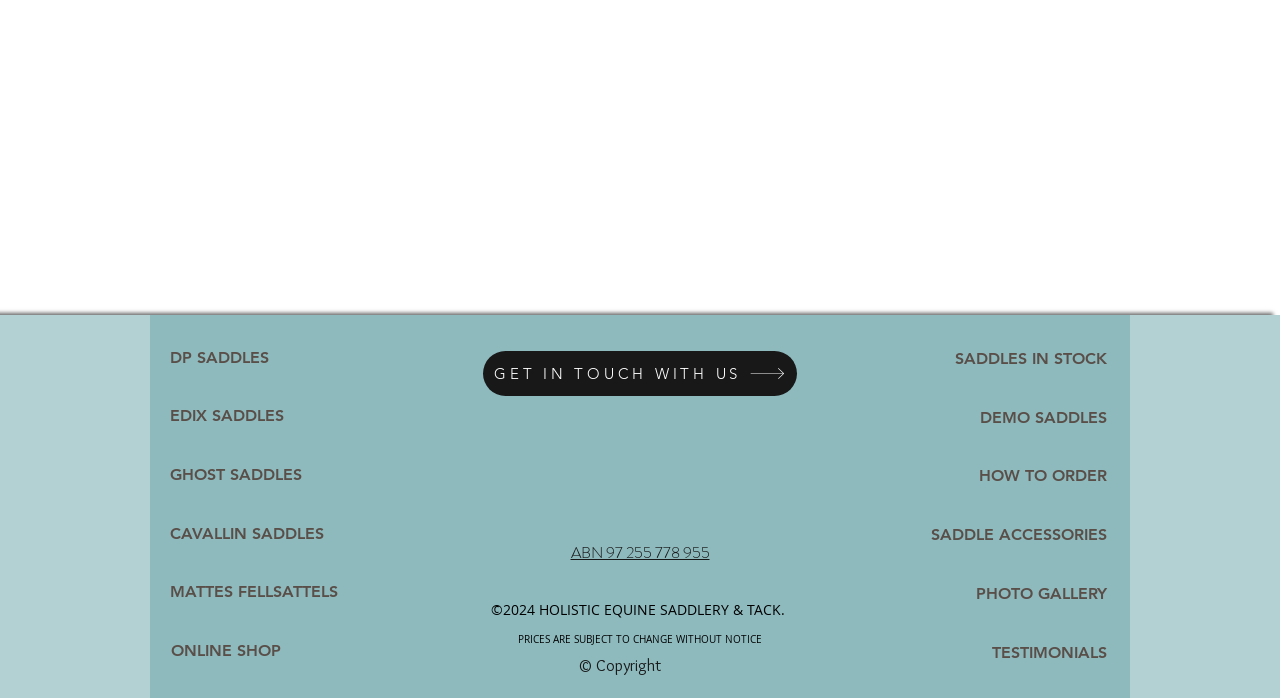Show me the bounding box coordinates of the clickable region to achieve the task as per the instruction: "check social media on facebook".

[0.396, 0.611, 0.465, 0.737]